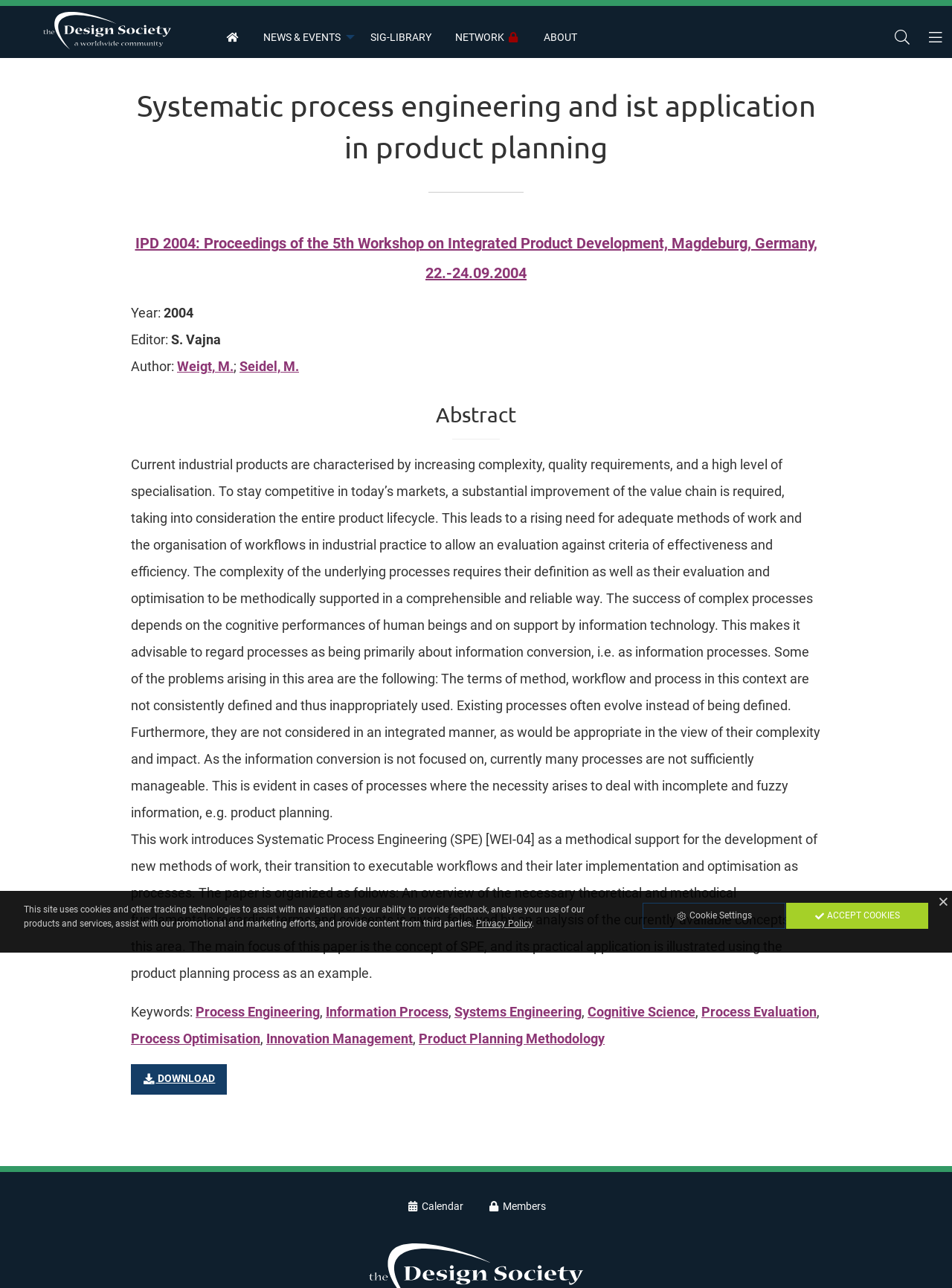Explain the webpage in detail.

This webpage appears to be a research paper or academic article page. At the top, there is a horizontal menu bar with five menu items: "News & Events", "SIG-LIBRARY", "NETWORK", and "ABOUT". Below the menu bar, there is a main content area with a heading "Systematic process engineering and its application in product planning" in a large font size.

The main content area is divided into several sections. The first section provides information about the paper, including the title, year, editor, and authors. The authors' names, "Weigt, M." and "Seidel, M.", are links. 

The next section is an abstract, which is a lengthy text describing the research paper. The abstract discusses the importance of process engineering in industrial practice, the need for methodical support, and the introduction of Systematic Process Engineering (SPE) as a solution.

Following the abstract, there is a section with keywords related to the research paper, including "Process Engineering", "Information Process", "Systems Engineering", "Cognitive Science", and others. These keywords are links.

Below the keywords, there is a link to download the paper, represented by a download icon. There are also links to a calendar and members' area, represented by calendar and members' icons, respectively.

At the bottom of the page, there is a notice about the use of cookies and tracking technologies on the site, along with links to the privacy policy, cookie settings, and an option to accept cookies.

On the top-right corner of the page, there is a small icon with a magnifying glass, which may be a search function. On the bottom-right corner, there is another icon with a checkmark, which may be a confirmation or acceptance button.